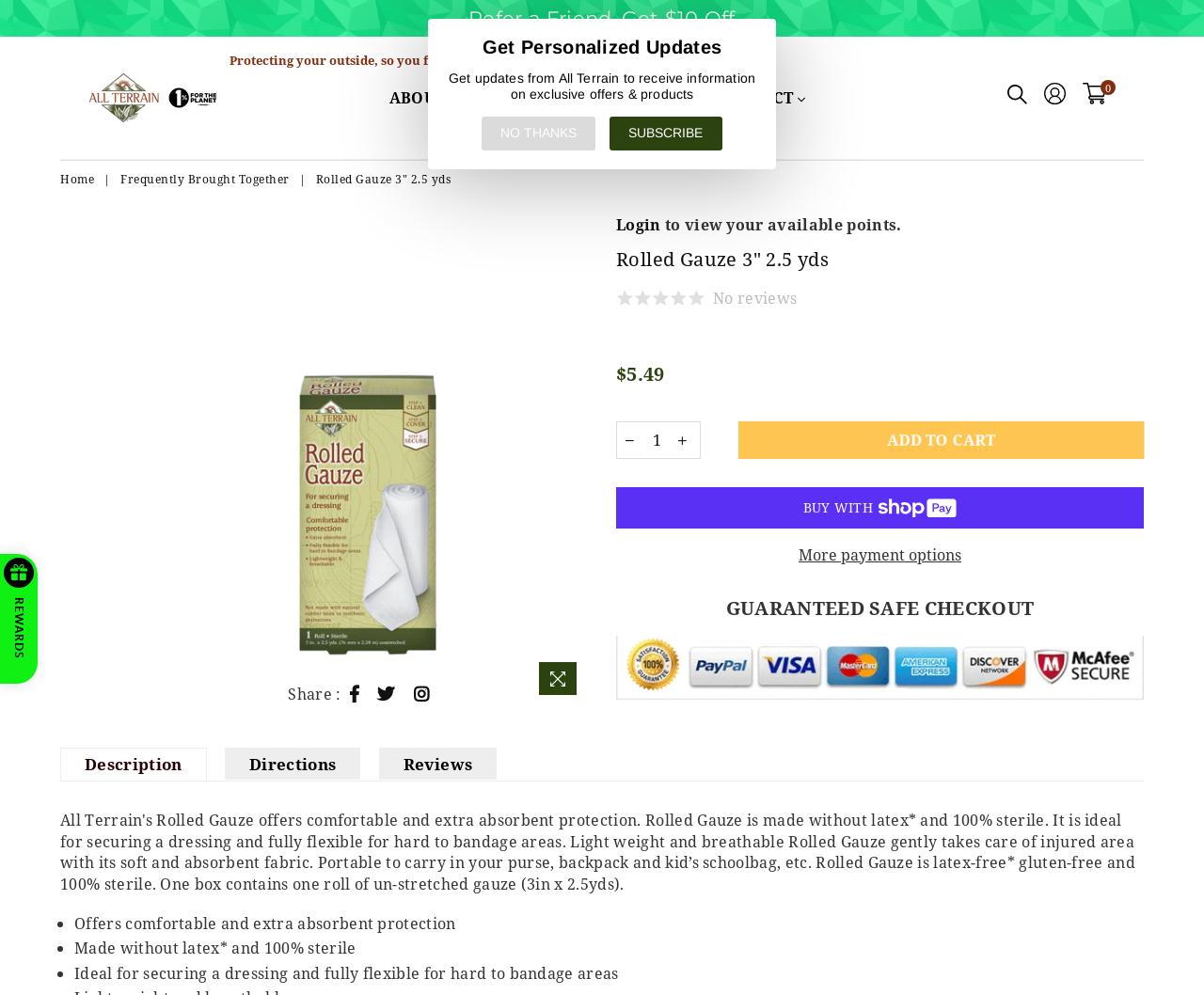Using the description "parent_node: 0 title="Settings"", predict the bounding box of the relevant HTML element.

[0.86, 0.083, 0.892, 0.111]